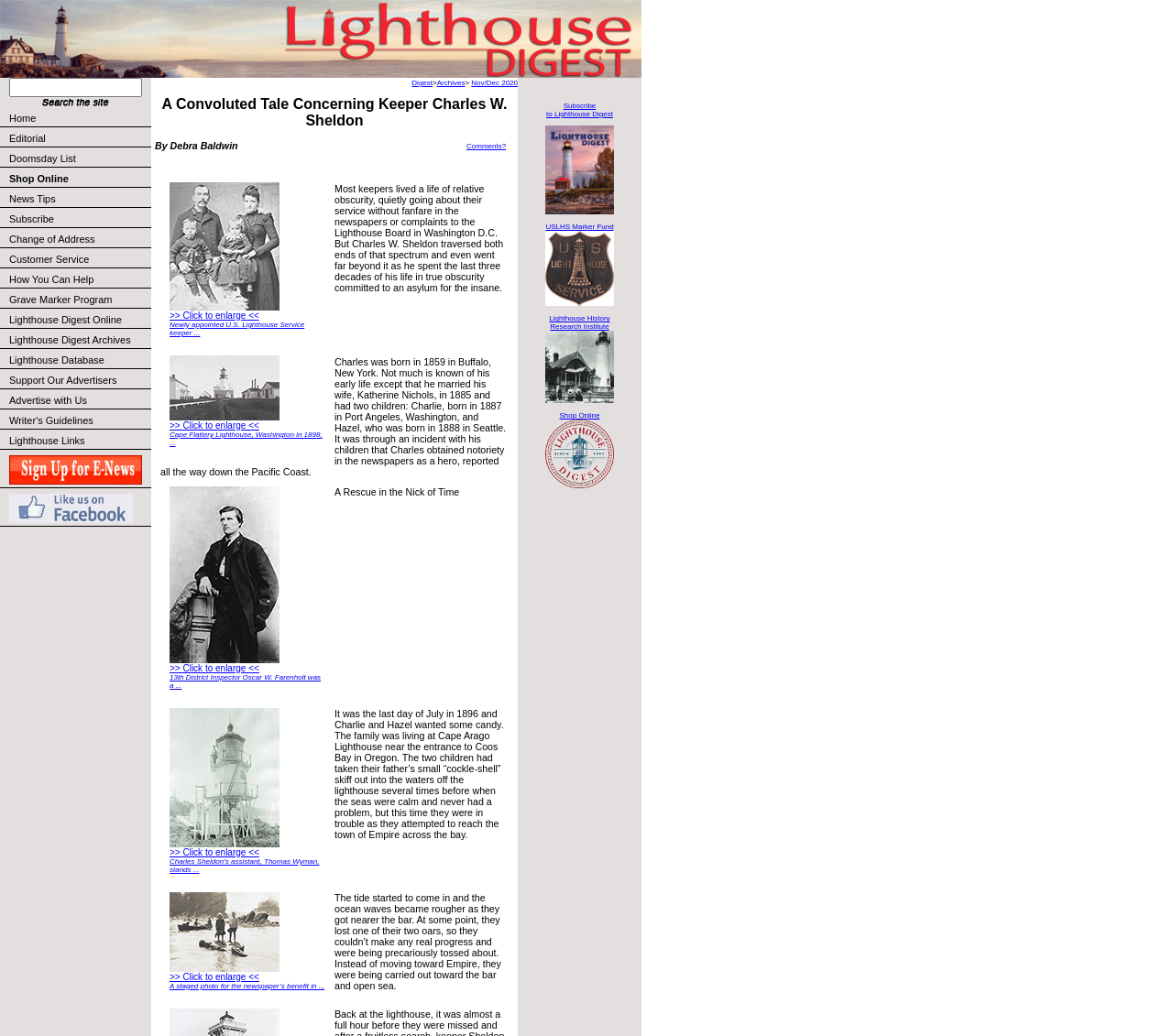Specify the bounding box coordinates of the region I need to click to perform the following instruction: "Search". The coordinates must be four float numbers in the range of 0 to 1, i.e., [left, top, right, bottom].

[0.008, 0.075, 0.121, 0.094]